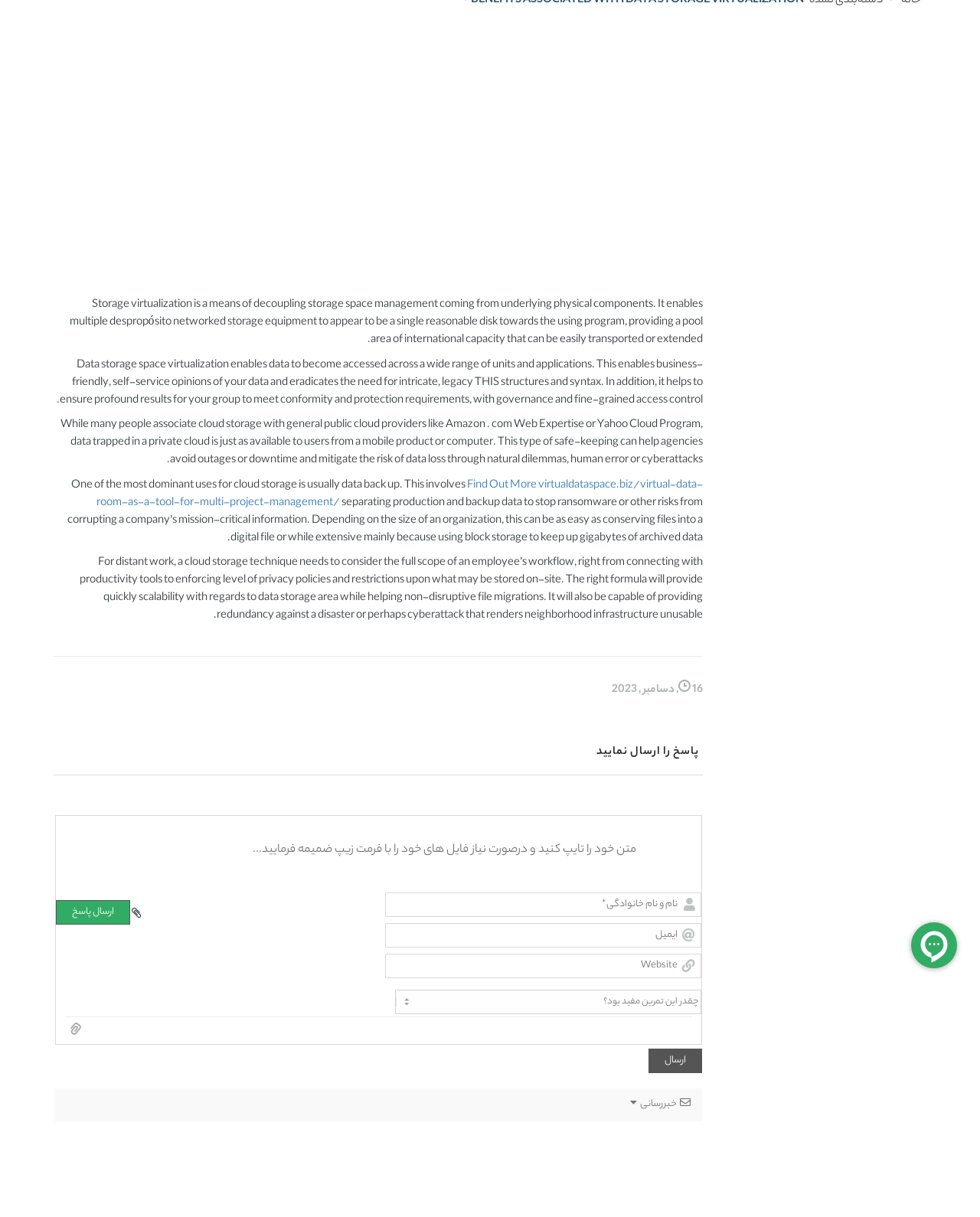Determine the bounding box coordinates of the clickable area required to perform the following instruction: "Enter email in the textbox". The coordinates should be represented as four float numbers between 0 and 1: [left, top, right, bottom].

[0.393, 0.758, 0.715, 0.779]